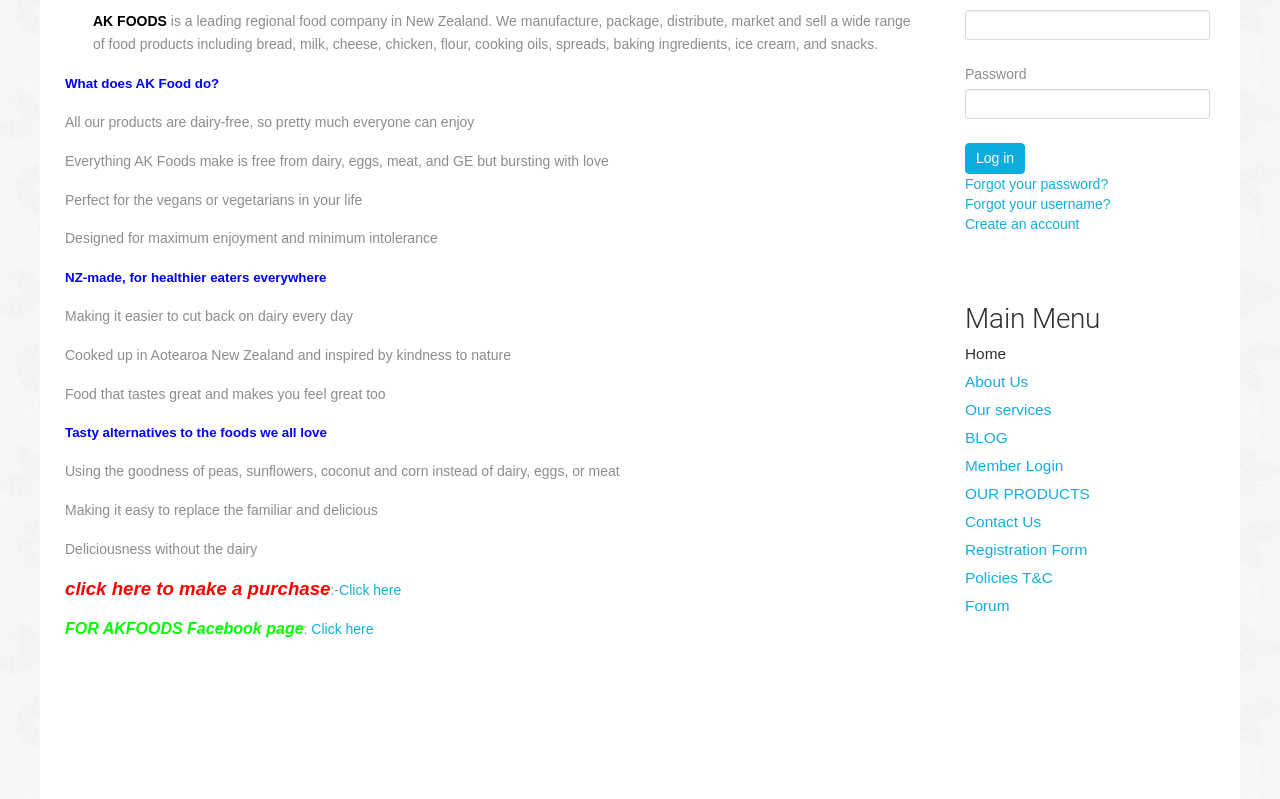Answer in one word or a short phrase: 
What is the main focus of AK Foods' products?

Dairy-free